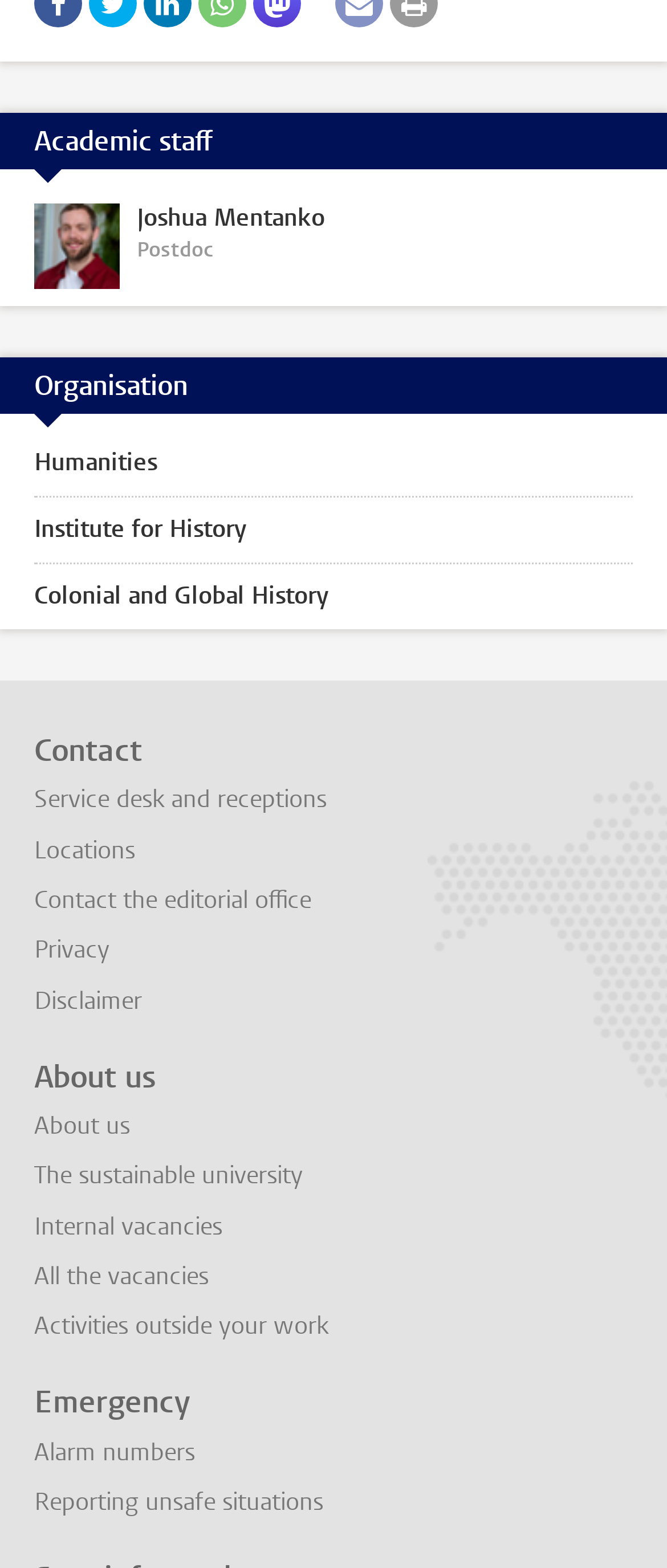Please answer the following question using a single word or phrase: 
How many links are under 'Academic staff'?

1